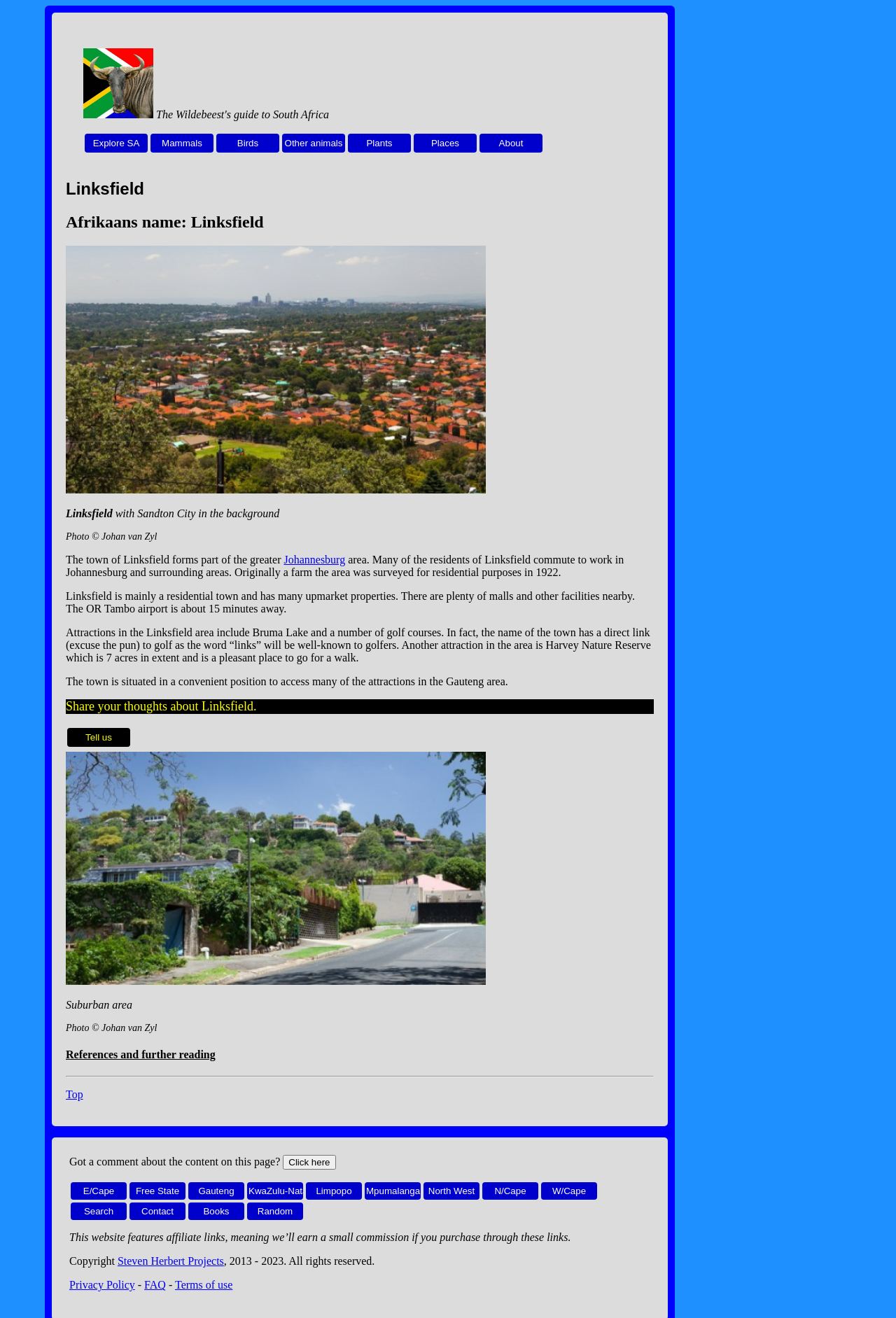Locate the bounding box coordinates of the clickable region necessary to complete the following instruction: "Search for something". Provide the coordinates in the format of four float numbers between 0 and 1, i.e., [left, top, right, bottom].

[0.079, 0.913, 0.141, 0.926]